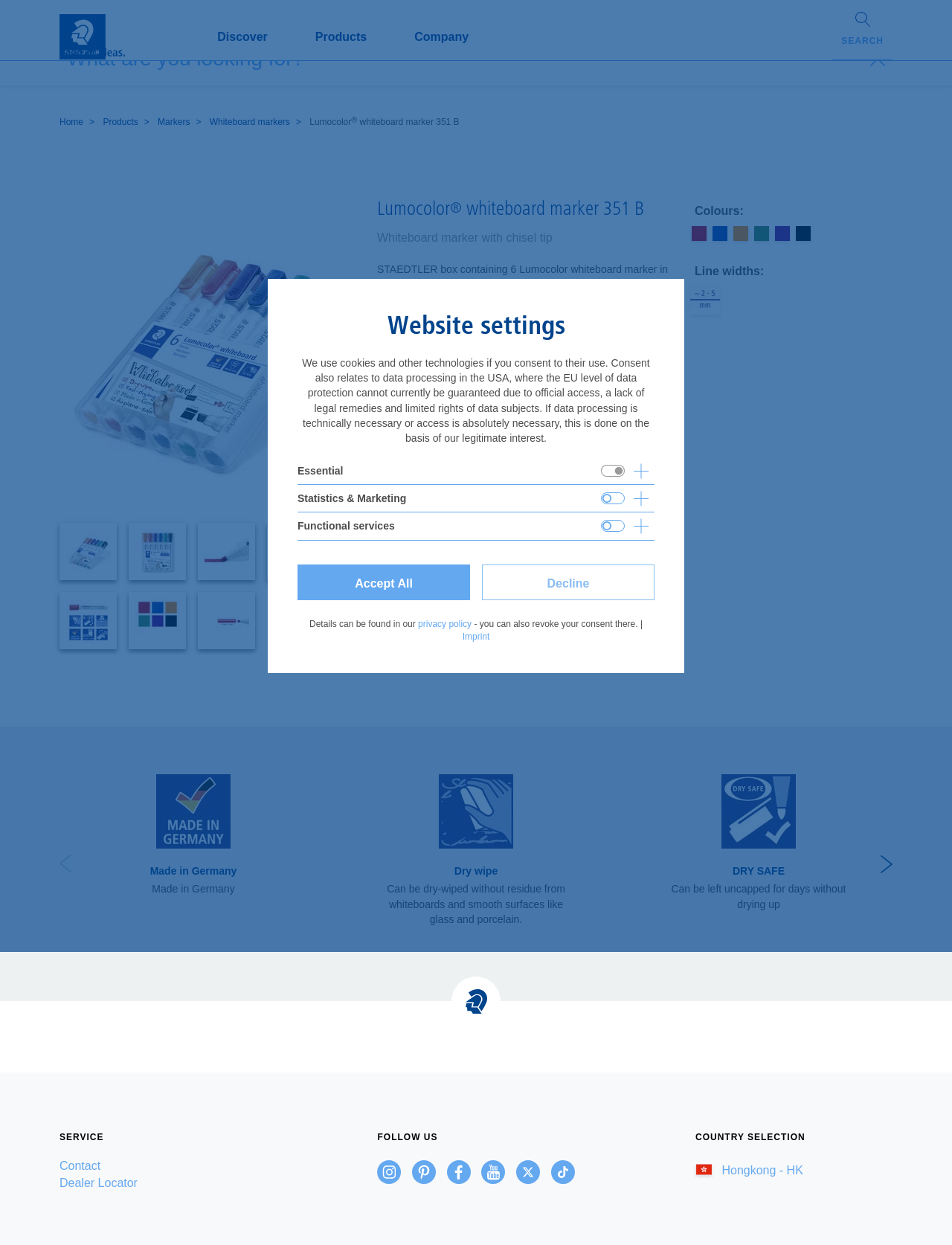Highlight the bounding box coordinates of the element that should be clicked to carry out the following instruction: "Click the 'Previous' button". The coordinates must be given as four float numbers ranging from 0 to 1, i.e., [left, top, right, bottom].

[0.062, 0.622, 0.075, 0.766]